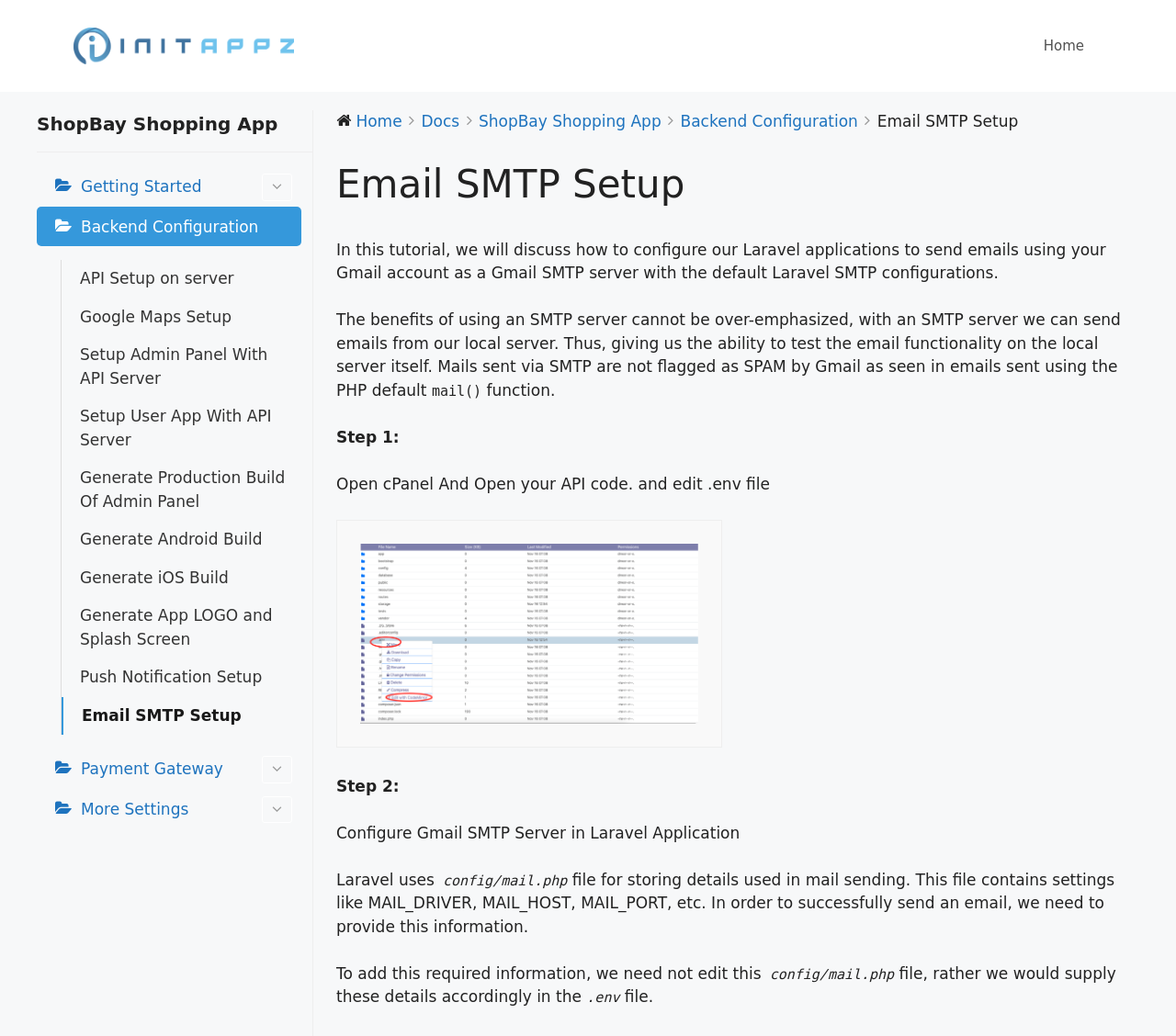What is the purpose of the config/mail.php file?
Look at the image and respond with a single word or a short phrase.

Storing mail sending details